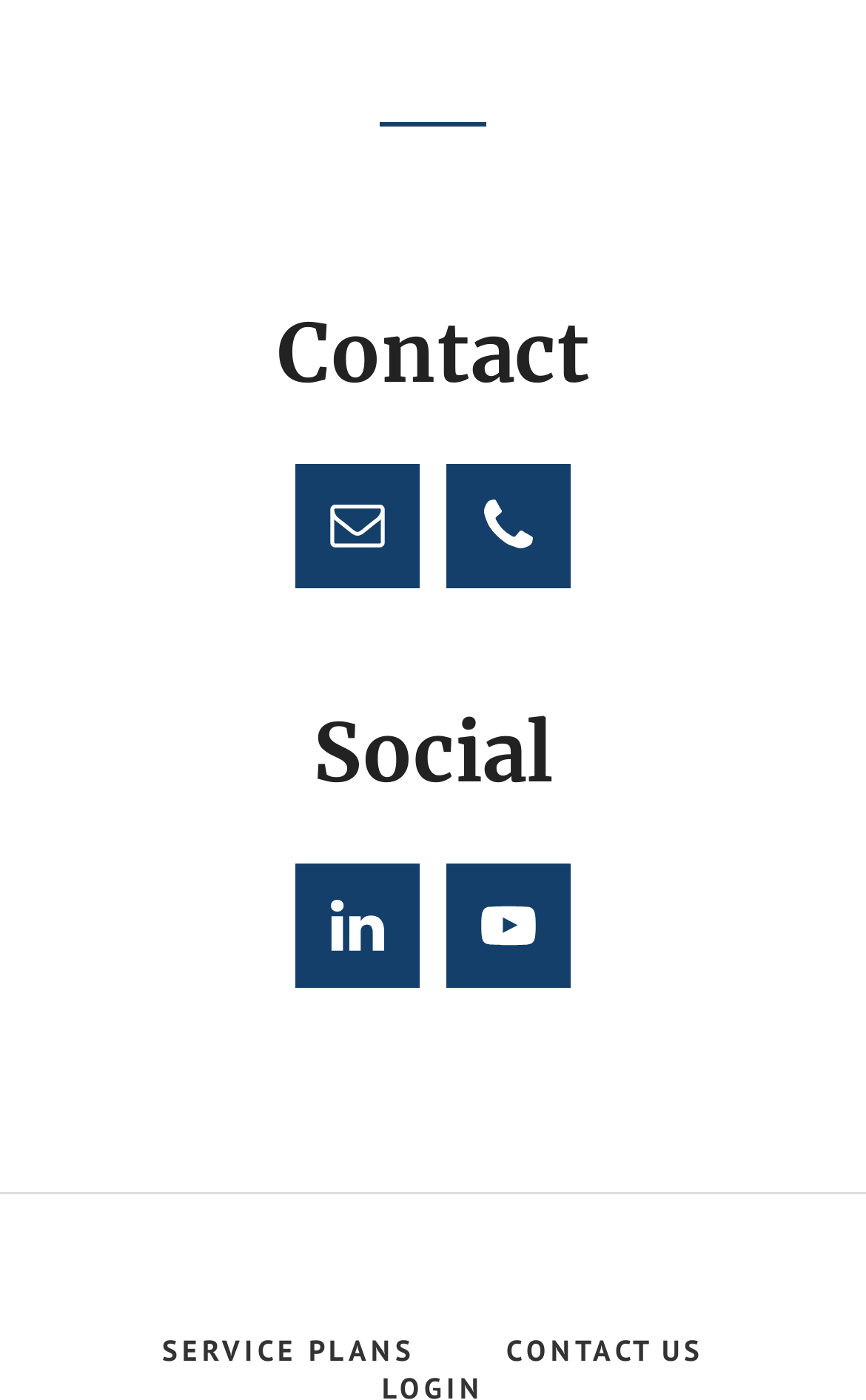Provide the bounding box coordinates of the HTML element this sentence describes: "Service Plans". The bounding box coordinates consist of four float numbers between 0 and 1, i.e., [left, top, right, bottom].

[0.141, 0.948, 0.526, 0.975]